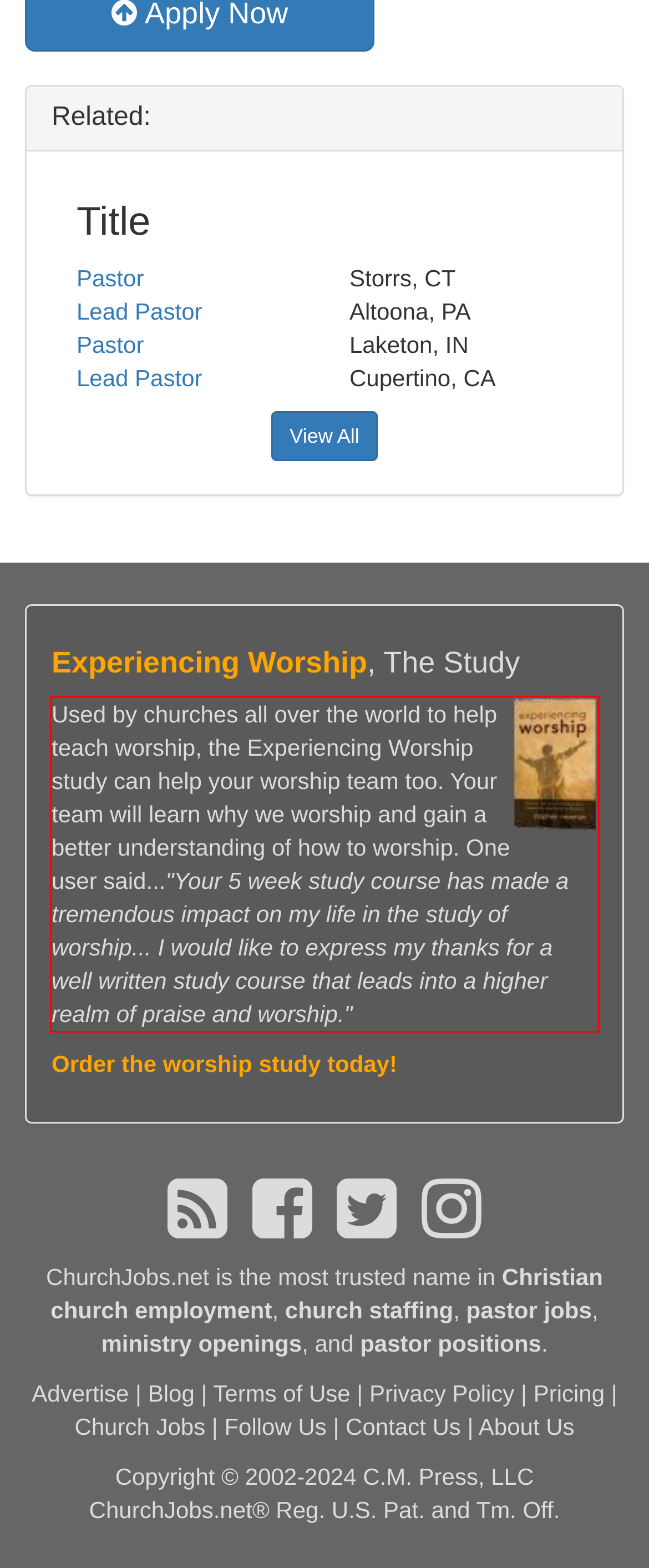Look at the screenshot of the webpage, locate the red rectangle bounding box, and generate the text content that it contains.

Used by churches all over the world to help teach worship, the Experiencing Worship study can help your worship team too. Your team will learn why we worship and gain a better understanding of how to worship. One user said..."Your 5 week study course has made a tremendous impact on my life in the study of worship... I would like to express my thanks for a well written study course that leads into a higher realm of praise and worship."